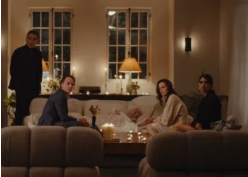What is the purpose of the candles in the setting?
Observe the image and answer the question with a one-word or short phrase response.

Add intimacy and urgency